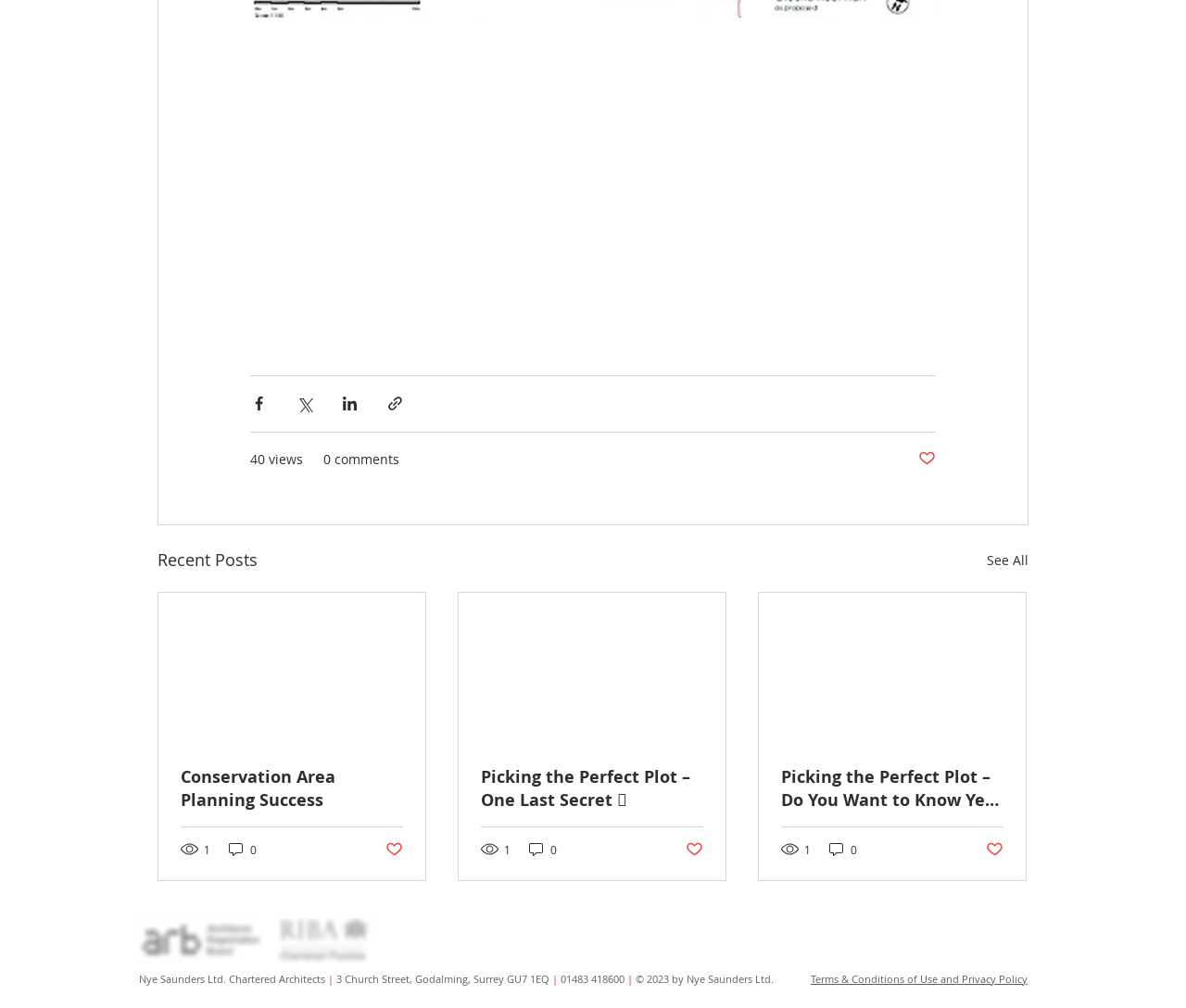Please answer the following question using a single word or phrase: 
How many social media platforms are listed?

6